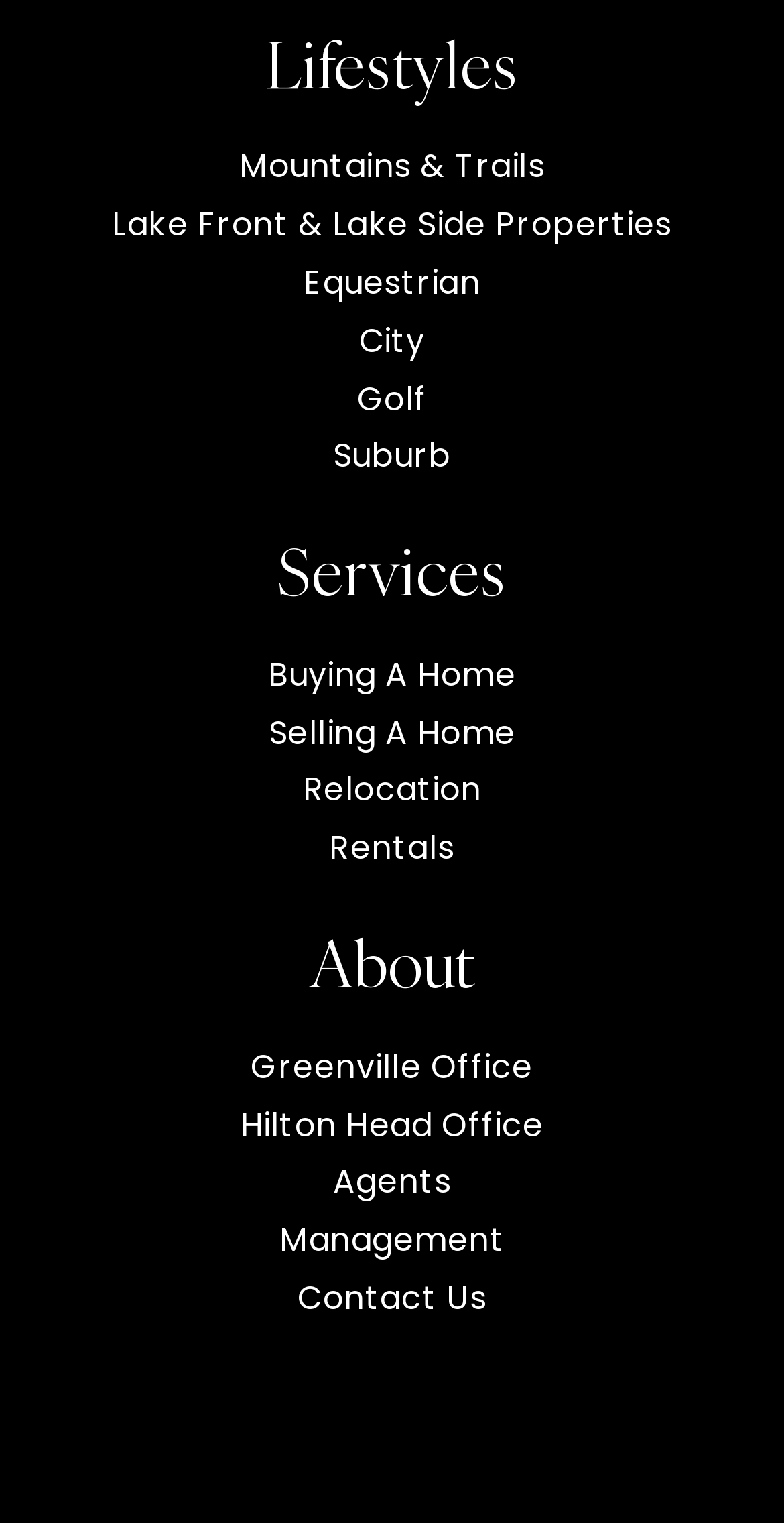Determine the bounding box coordinates of the clickable region to execute the instruction: "Explore Mountains & Trails". The coordinates should be four float numbers between 0 and 1, denoted as [left, top, right, bottom].

[0.305, 0.094, 0.695, 0.125]